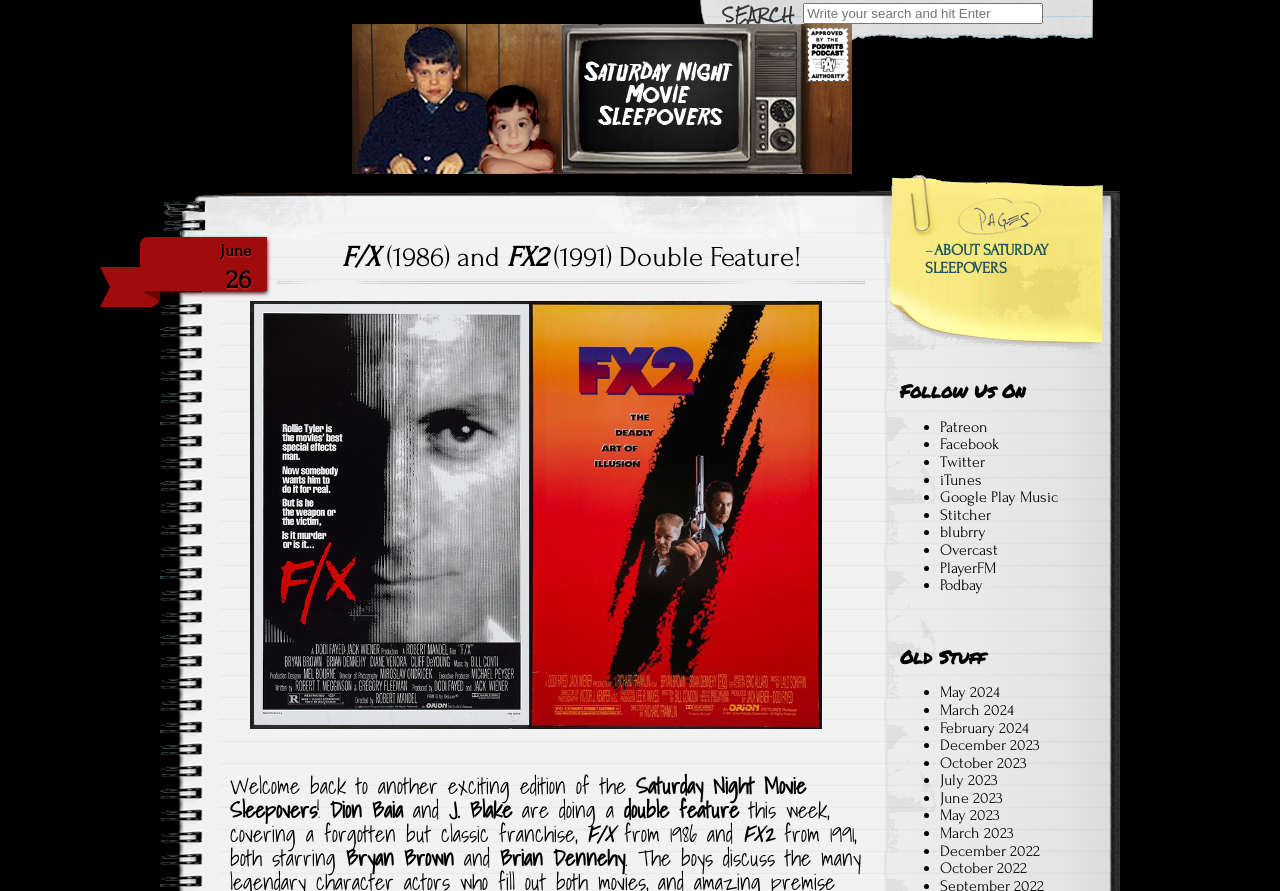Locate the bounding box coordinates of the area you need to click to fulfill this instruction: 'Search for a movie'. The coordinates must be in the form of four float numbers ranging from 0 to 1: [left, top, right, bottom].

[0.627, 0.003, 0.815, 0.027]